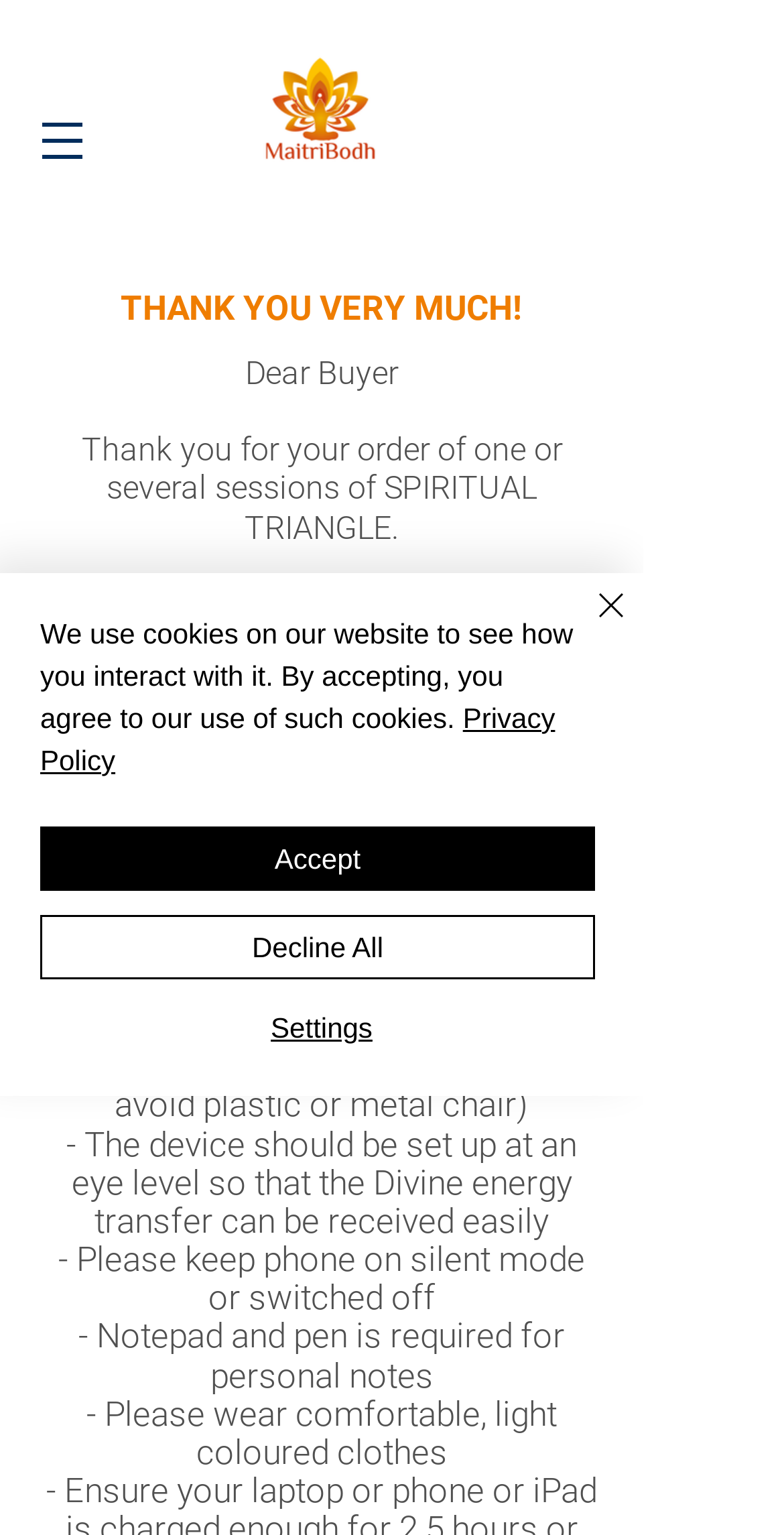What should the buyer do with their phone during the session?
Please provide a single word or phrase as the answer based on the screenshot.

Keep it on silent mode or switched off